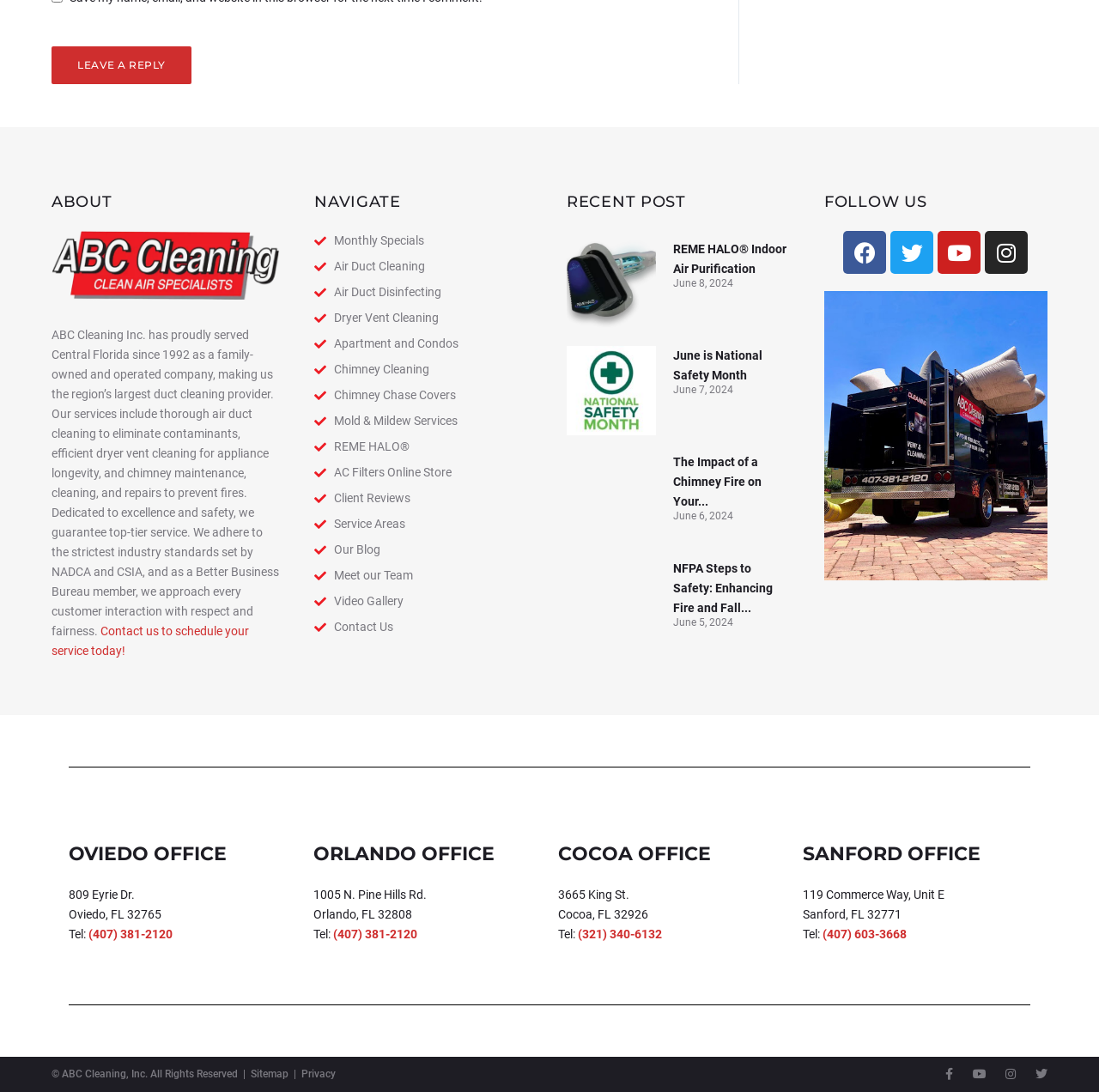Locate the bounding box coordinates of the clickable region to complete the following instruction: "Click the 'Leave a reply' button."

[0.047, 0.043, 0.174, 0.077]